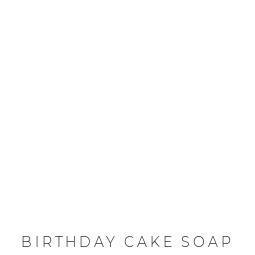Is the product on sale?
Please provide a single word or phrase as your answer based on the screenshot.

Yes